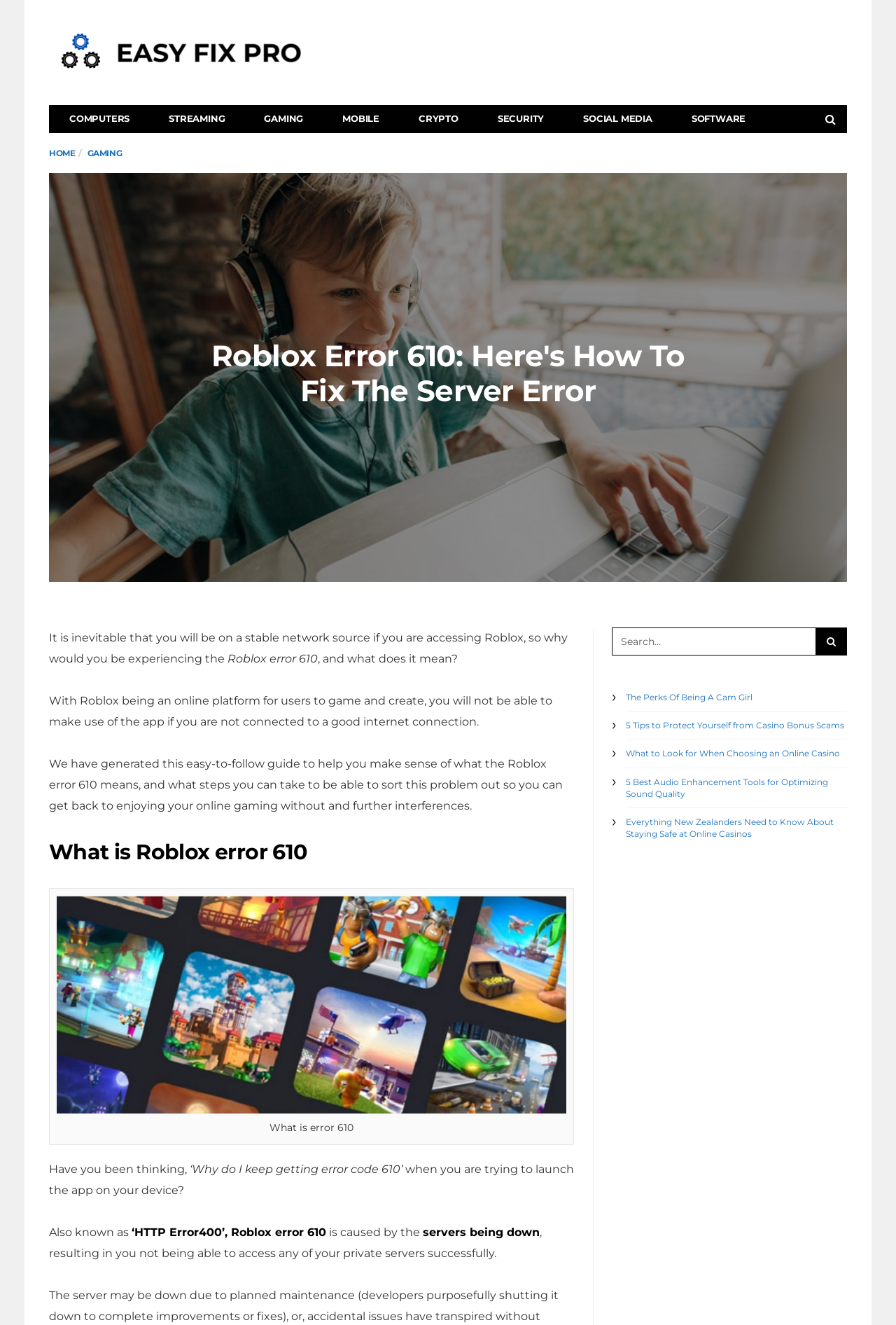Given the element description Gaming, predict the bounding box coordinates for the UI element in the webpage screenshot. The format should be (top-left x, top-left y, bottom-right x, bottom-right y), and the values should be between 0 and 1.

[0.097, 0.112, 0.136, 0.119]